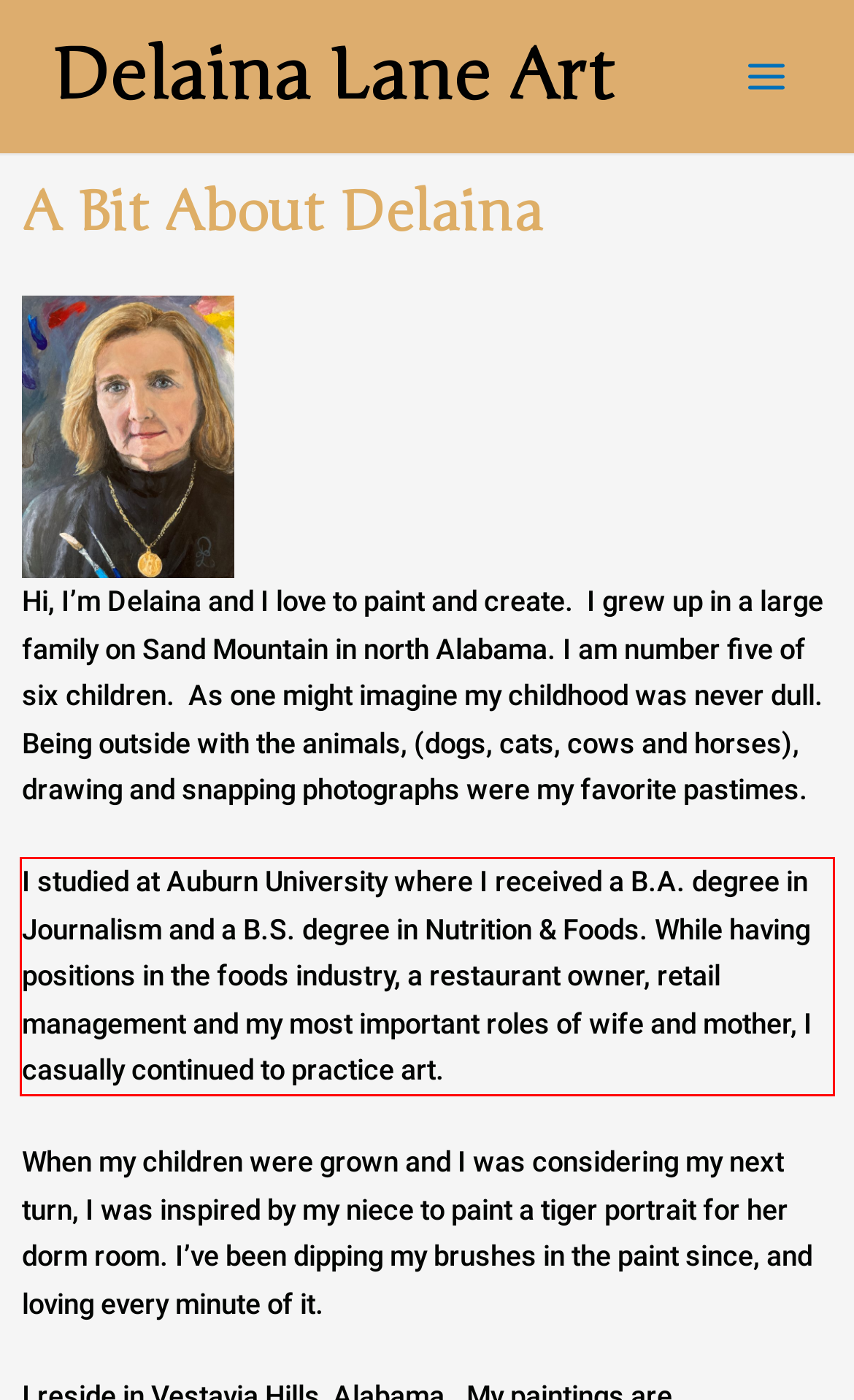Please examine the webpage screenshot and extract the text within the red bounding box using OCR.

I studied at Auburn University where I received a B.A. degree in Journalism and a B.S. degree in Nutrition & Foods. While having positions in the foods industry, a restaurant owner, retail management and my most important roles of wife and mother, I casually continued to practice art.